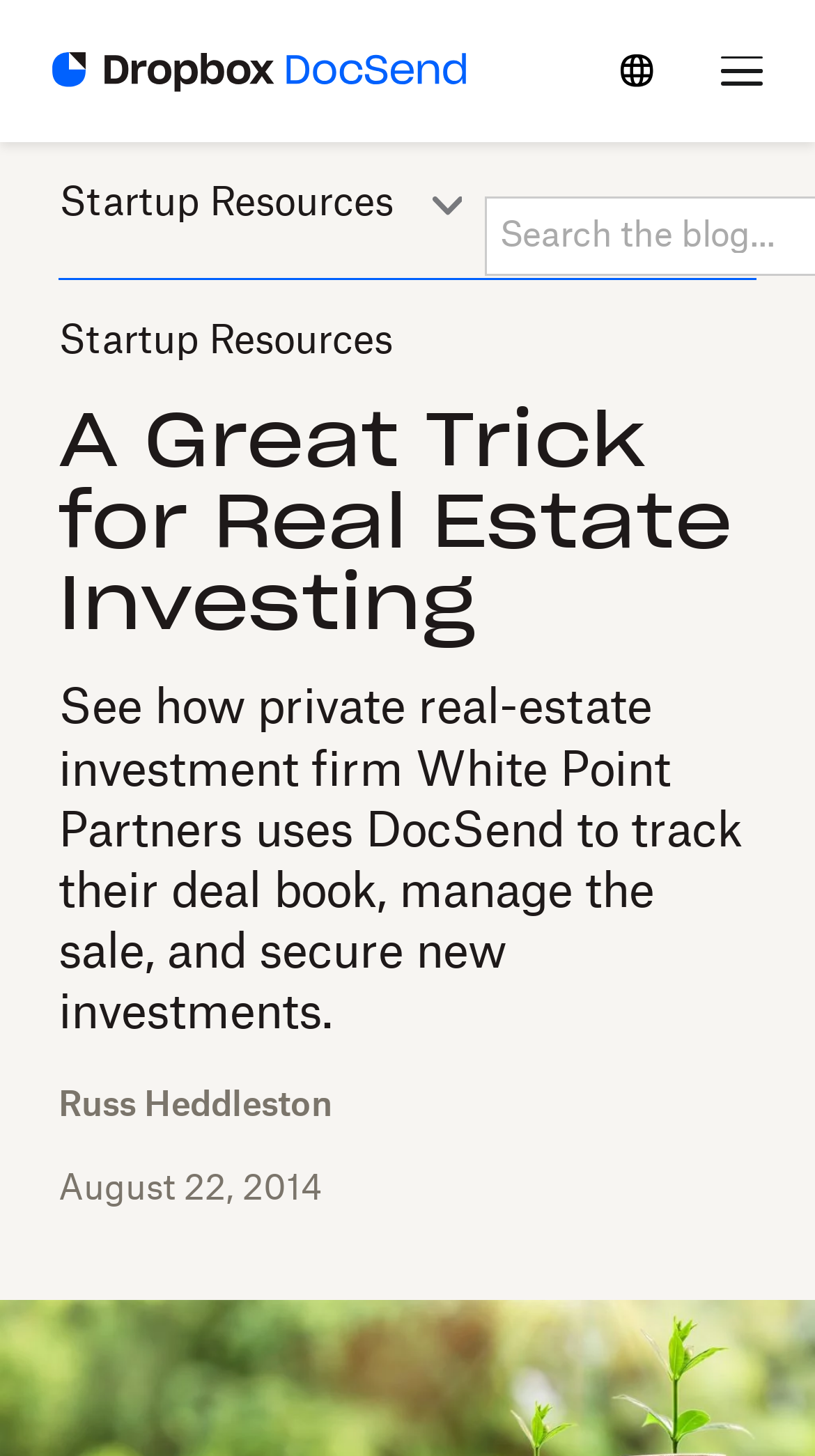Elaborate on the information and visuals displayed on the webpage.

The webpage is about a blog post titled "A Great Trick for Real Estate Investing" on the DocSend platform. At the top left corner, there is a link to the DocSend homepage, accompanied by an image. To the right of this link, there is a language selection option. A mobile menu button is located at the top right corner.

Below the top navigation bar, there is a section dedicated to the blog post. The title "A Great Trick for Real Estate Investing" is prominently displayed, followed by a brief description of how White Point Partners uses DocSend to manage their deal book and secure new investments. The author of the post, Russ Heddleston, is credited at the bottom of this section, along with the publication date, August 22, 2014.

There is also a link to "Startup Resources" on the left side of the page, which appears to be a category or tag related to the blog post.